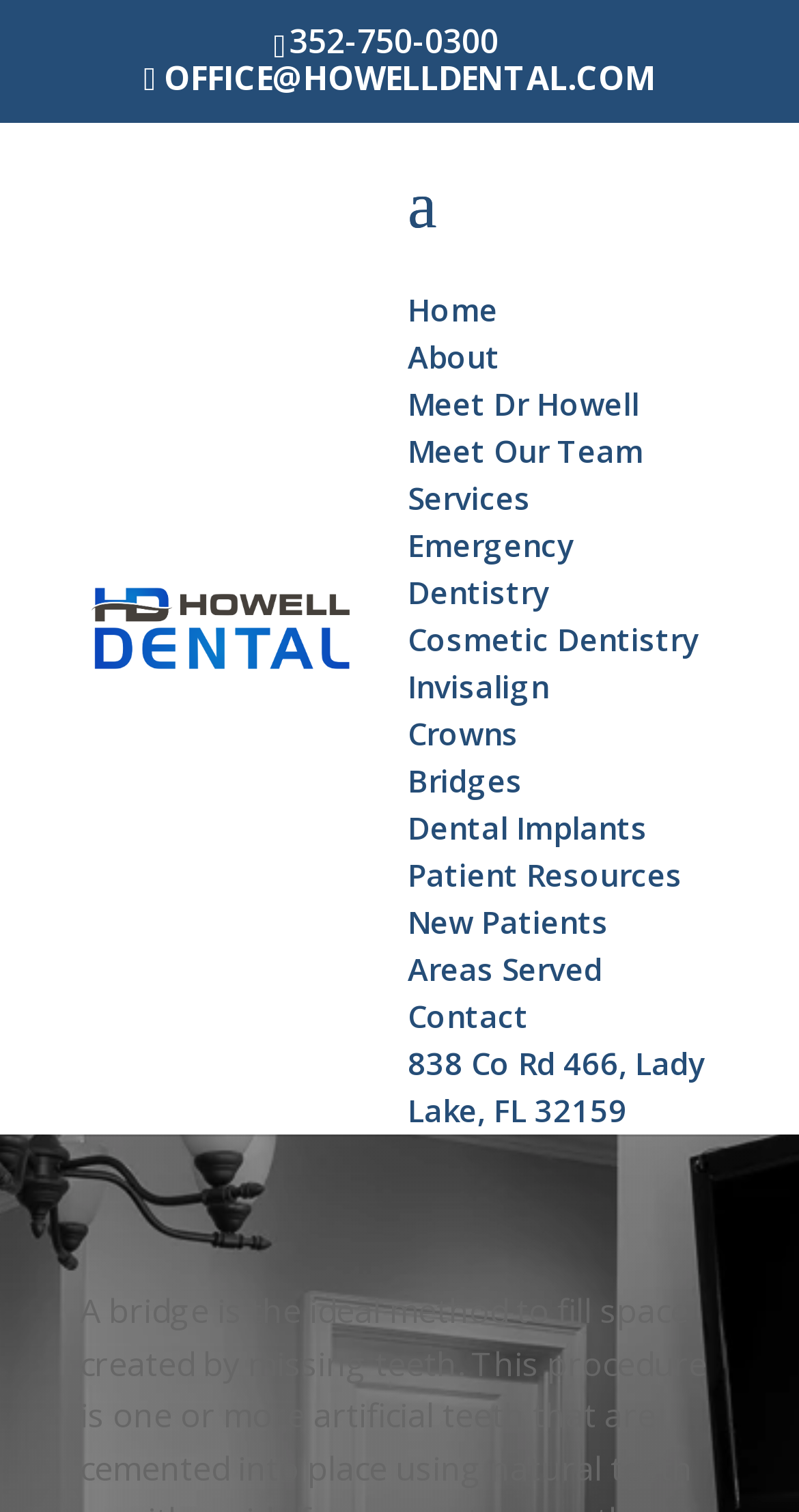How many services are listed on the webpage?
Based on the visual, give a brief answer using one word or a short phrase.

9